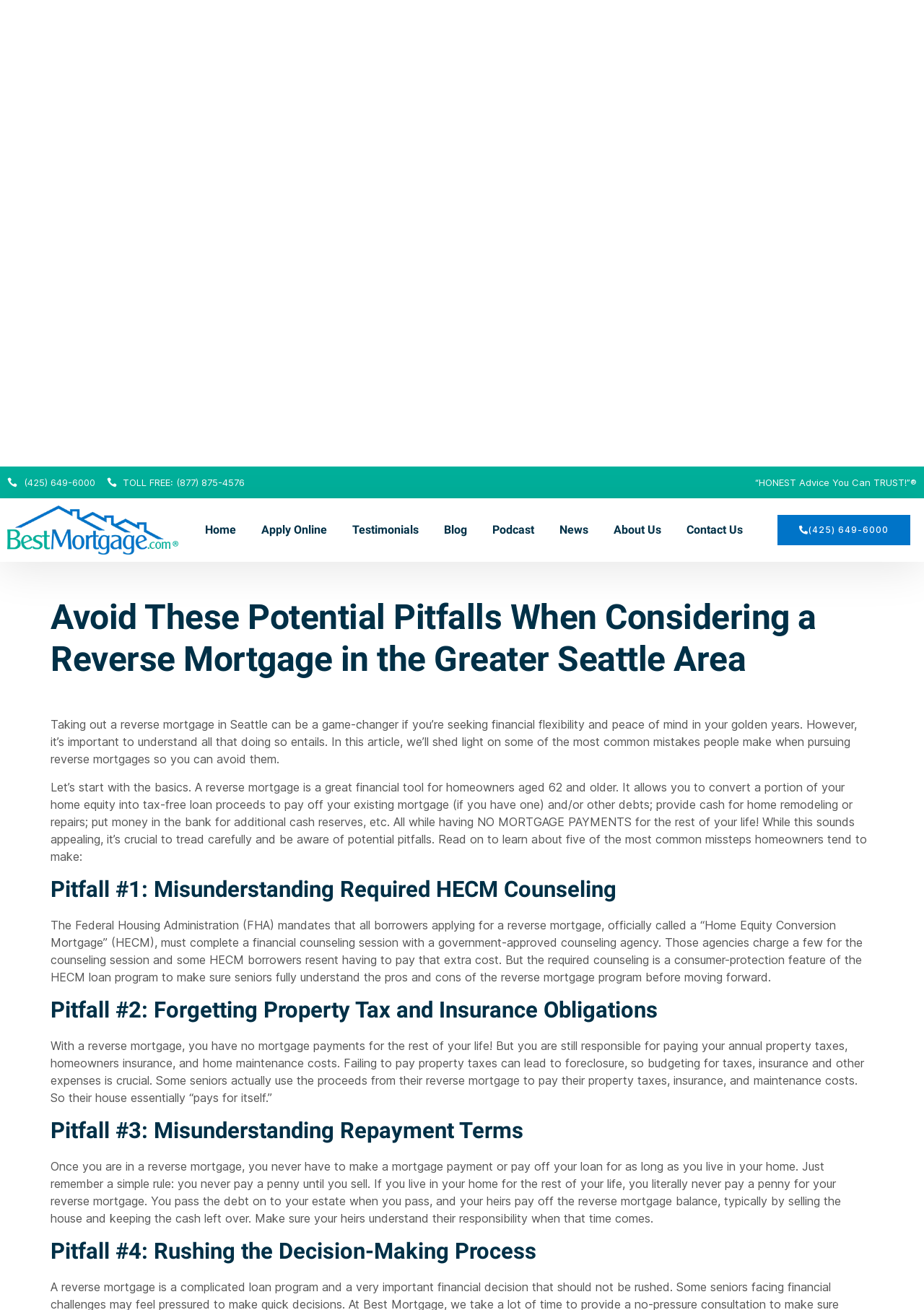Please specify the coordinates of the bounding box for the element that should be clicked to carry out this instruction: "Visit the 'Testimonials' page". The coordinates must be four float numbers between 0 and 1, formatted as [left, top, right, bottom].

[0.382, 0.389, 0.453, 0.42]